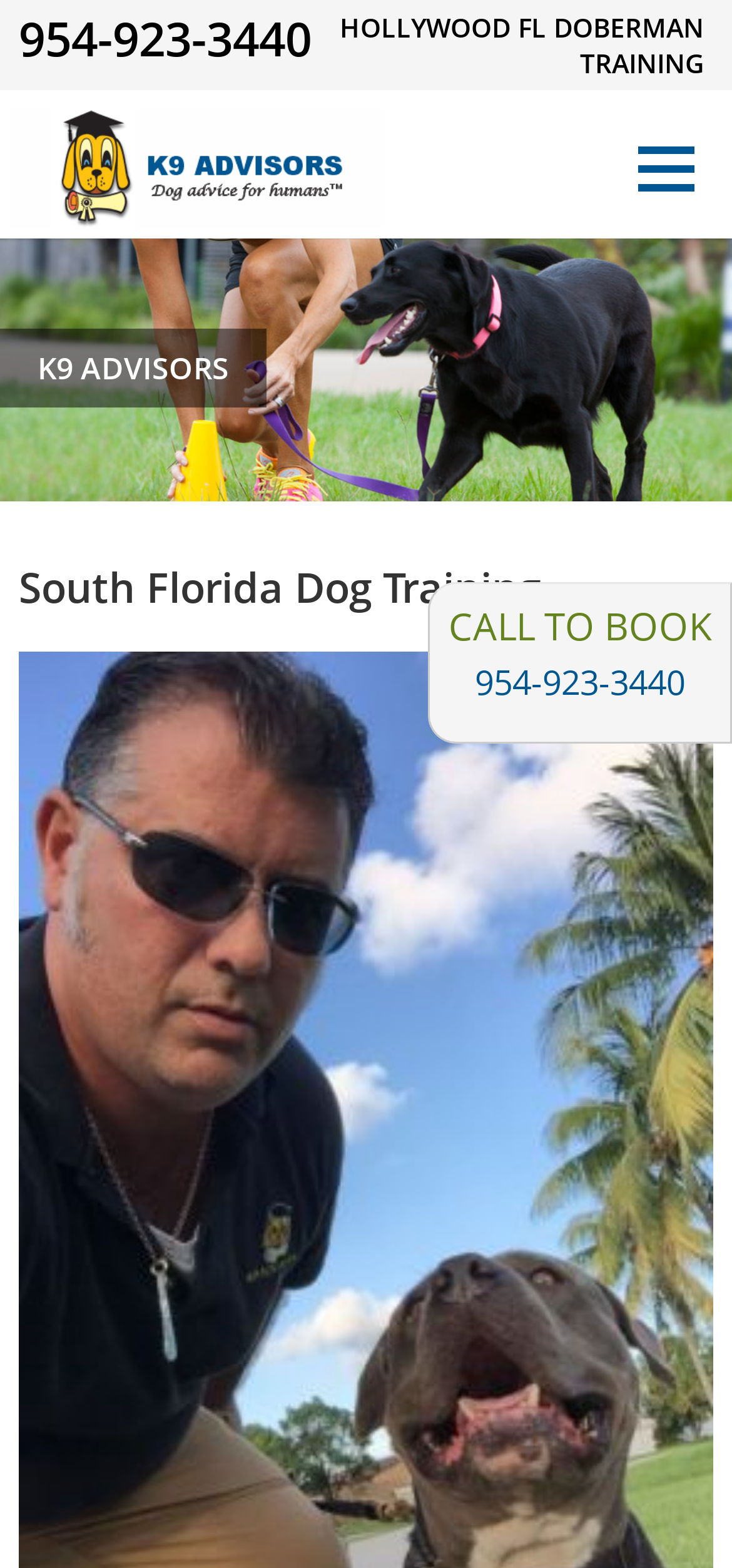Extract the bounding box coordinates of the UI element described by: "954-923-3440". The coordinates should include four float numbers ranging from 0 to 1, e.g., [left, top, right, bottom].

[0.649, 0.42, 0.936, 0.449]